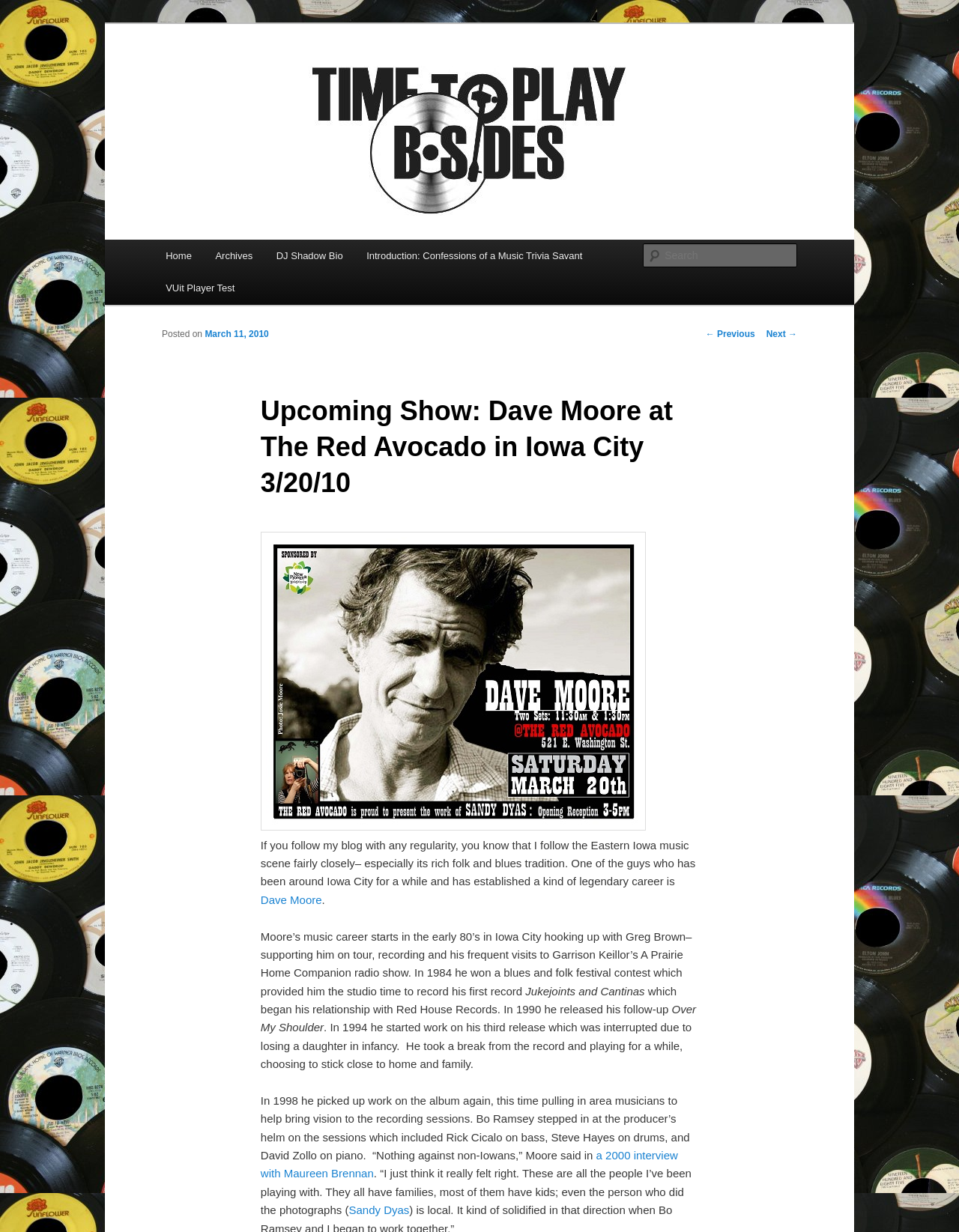By analyzing the image, answer the following question with a detailed response: What is the name of the record label mentioned in the article?

I found the answer by reading the article and identifying the record label mentioned in the text. The article mentions that Dave Moore started his relationship with Red House Records after winning a blues and folk festival contest.